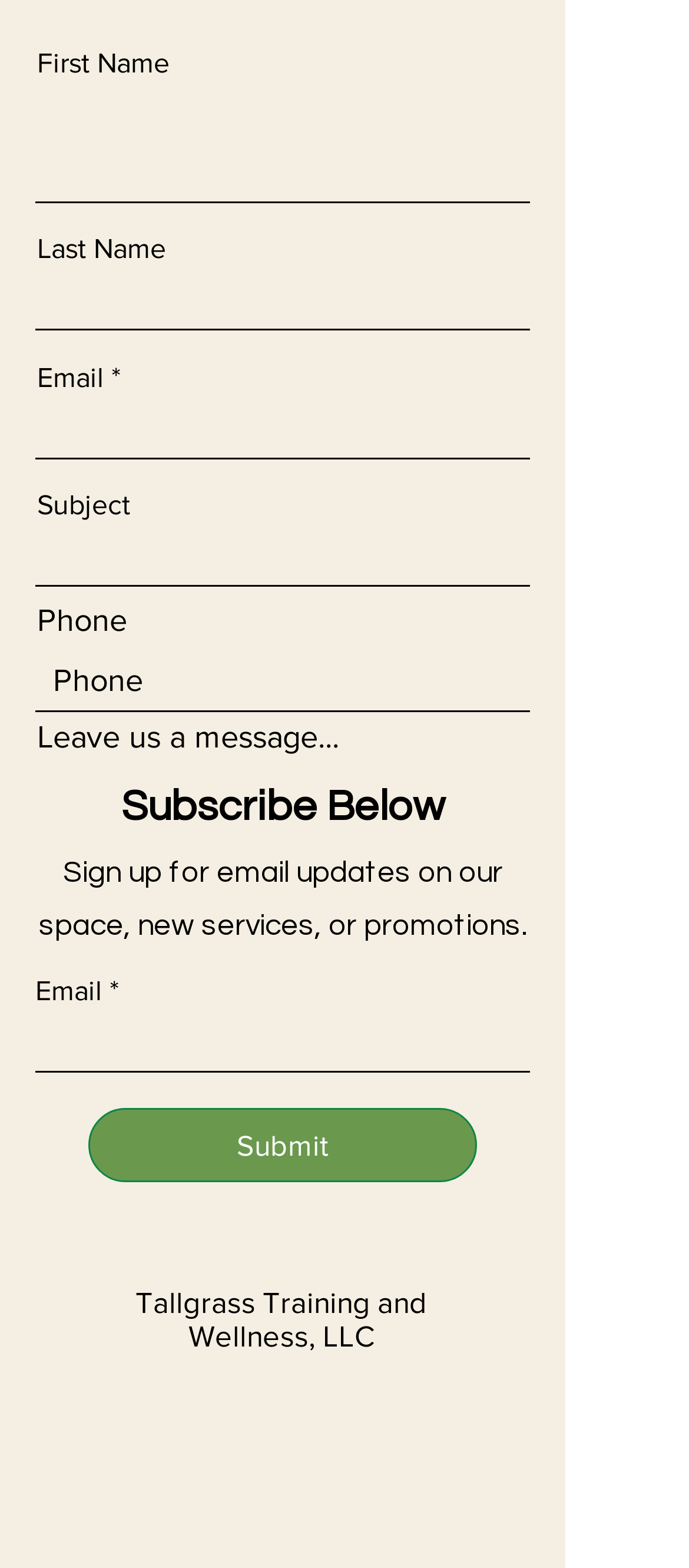Identify the bounding box coordinates of the clickable region required to complete the instruction: "Leave a message". The coordinates should be given as four float numbers within the range of 0 and 1, i.e., [left, top, right, bottom].

[0.051, 0.492, 0.744, 0.553]